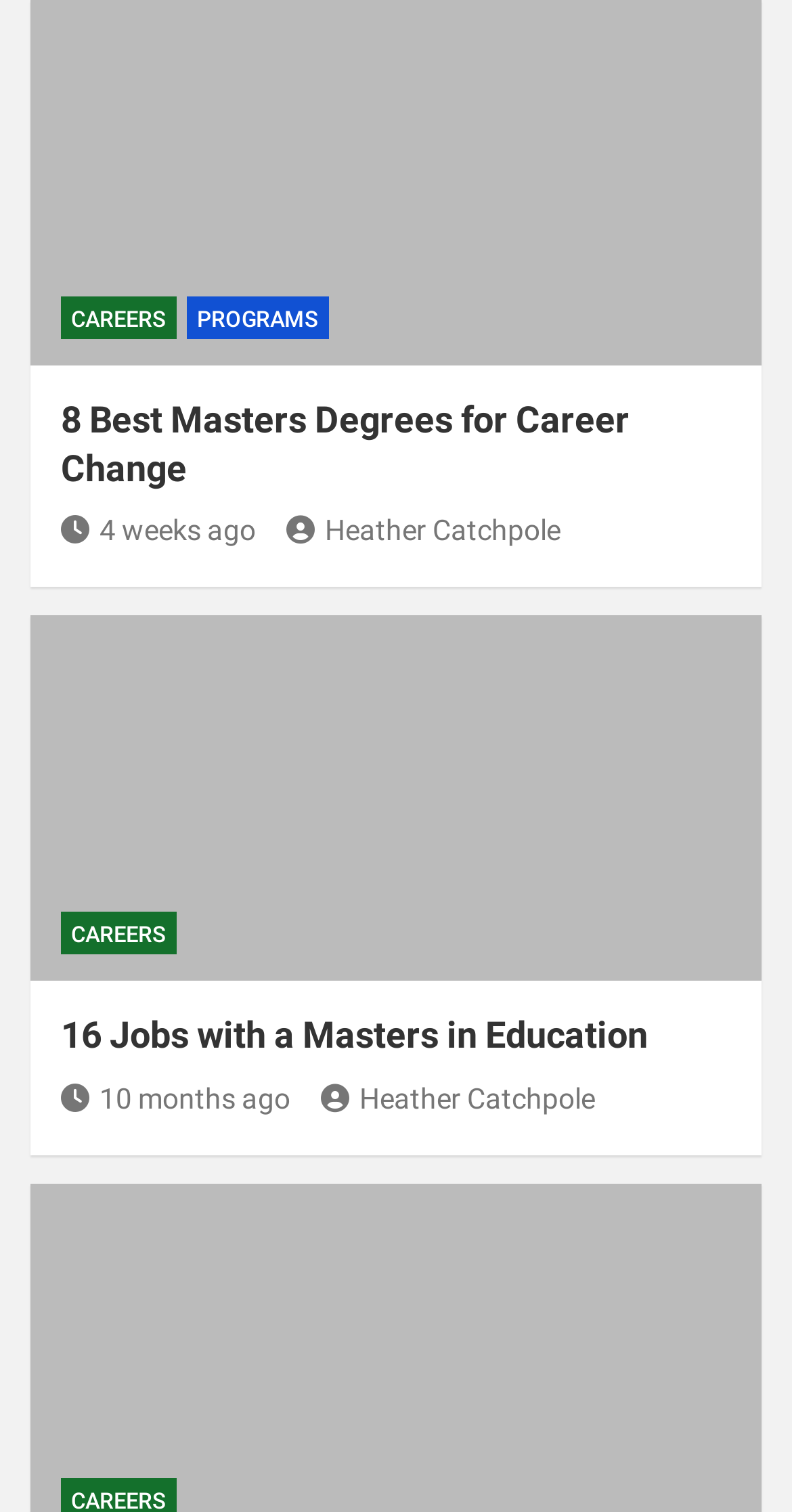Given the element description: "Heather Catchpole", predict the bounding box coordinates of the UI element it refers to, using four float numbers between 0 and 1, i.e., [left, top, right, bottom].

[0.405, 0.716, 0.751, 0.737]